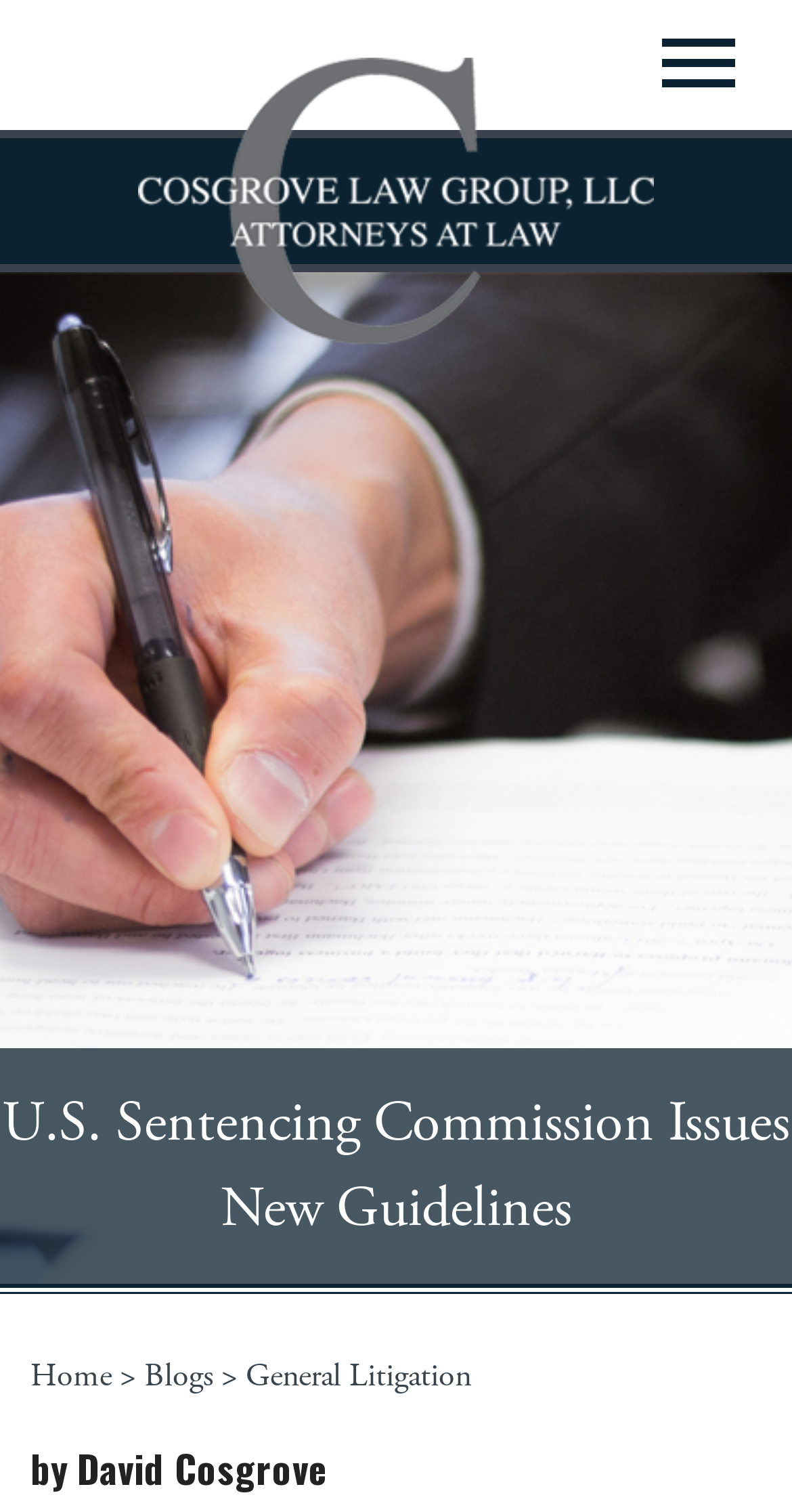Provide a single word or phrase to answer the given question: 
How many links are in the top navigation menu?

6